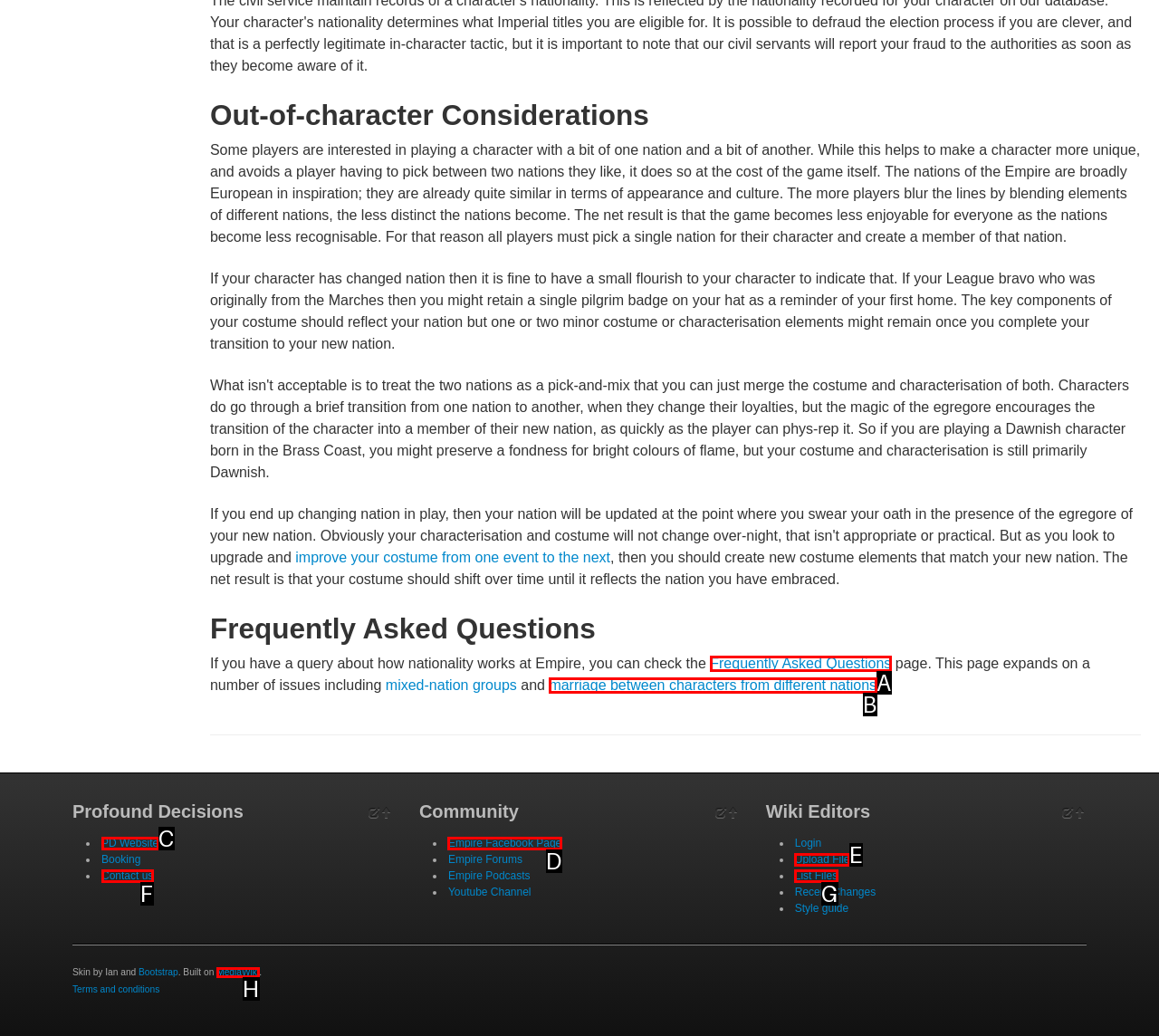Which UI element should be clicked to perform the following task: Check the frequently asked questions page? Answer with the corresponding letter from the choices.

A